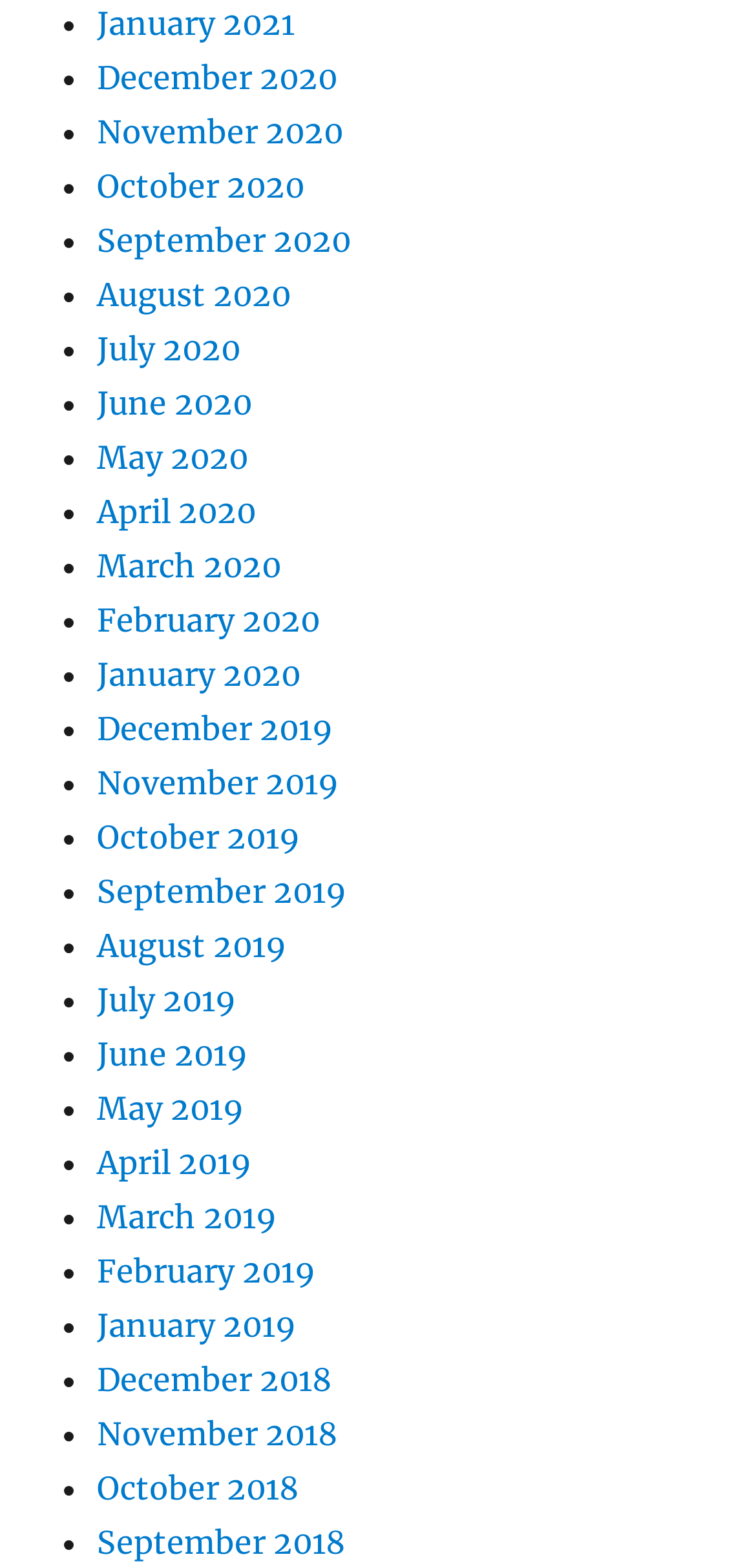Could you please study the image and provide a detailed answer to the question:
Are the months listed in chronological or reverse chronological order?

By examining the list of links, I found that the most recent month 'January 2021' is listed first, and the months are listed in descending order, indicating that they are in reverse chronological order.